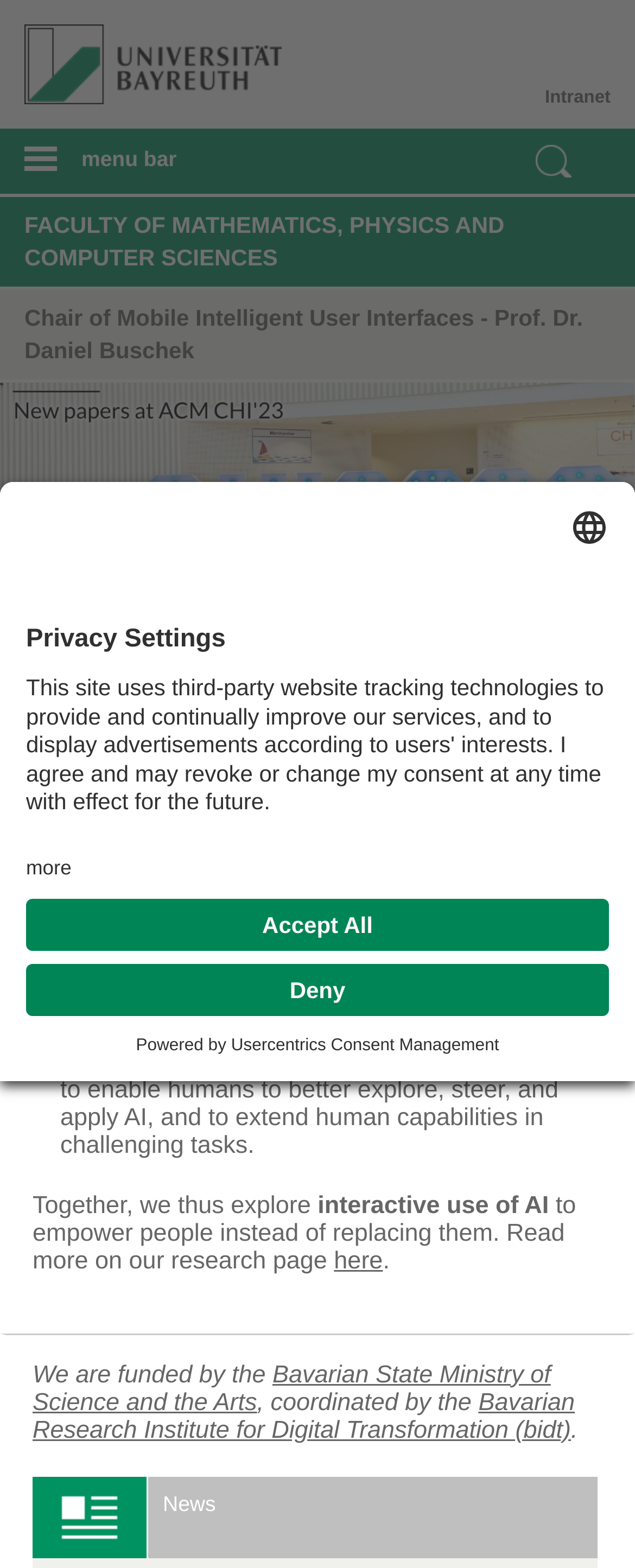What is the purpose of the 'Mobile Menu' button?
Look at the image and respond with a one-word or short-phrase answer.

To open the mobile menu